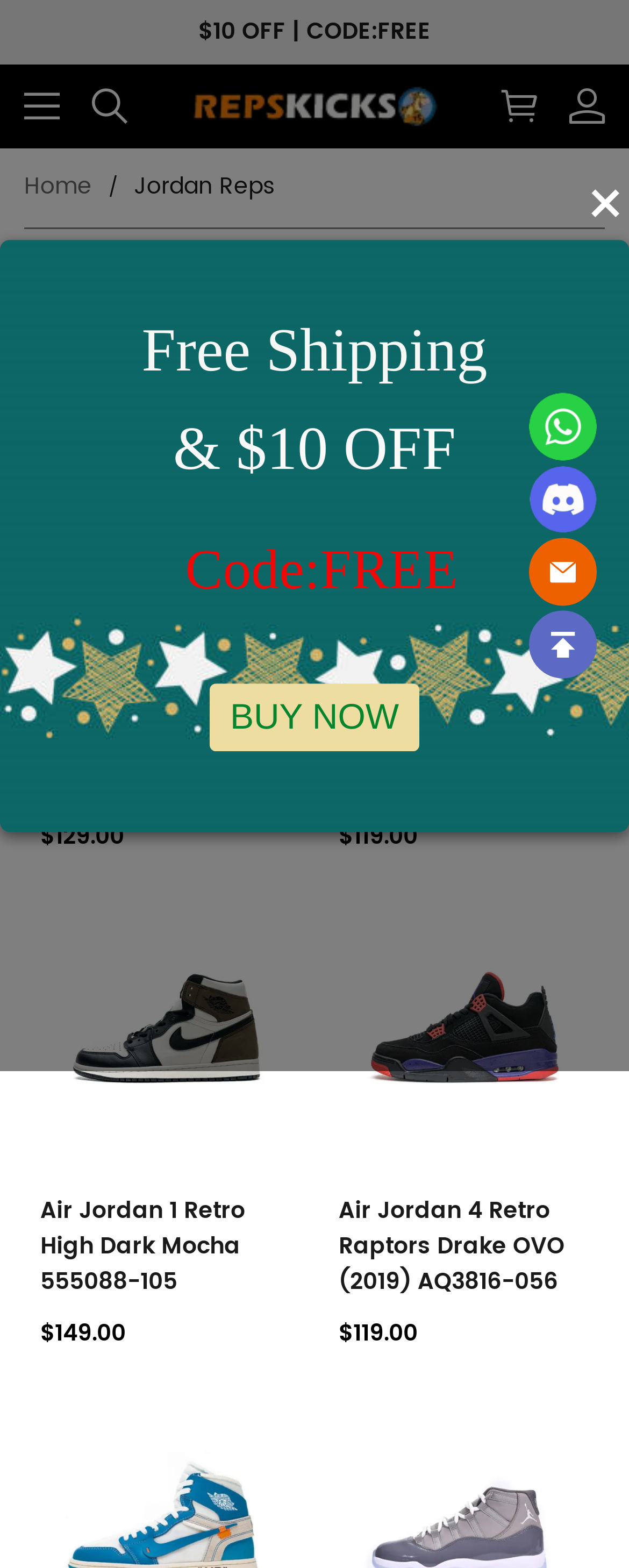Locate the bounding box coordinates of the element I should click to achieve the following instruction: "Sort products by".

[0.686, 0.208, 0.809, 0.231]